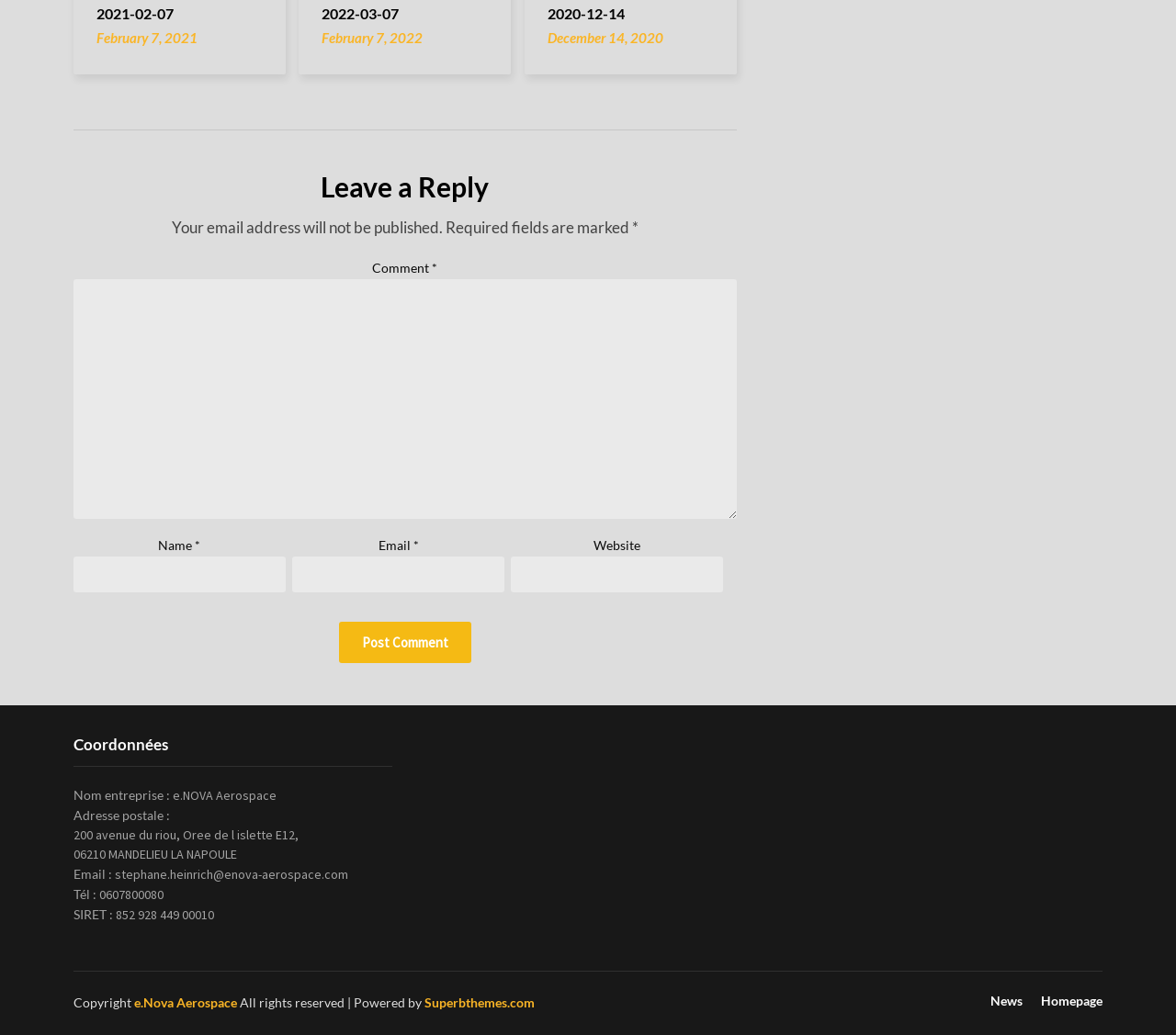Provide a brief response to the question using a single word or phrase: 
What is the email address provided in the coordinates section?

stephane.heinrich@enova-aerospace.com